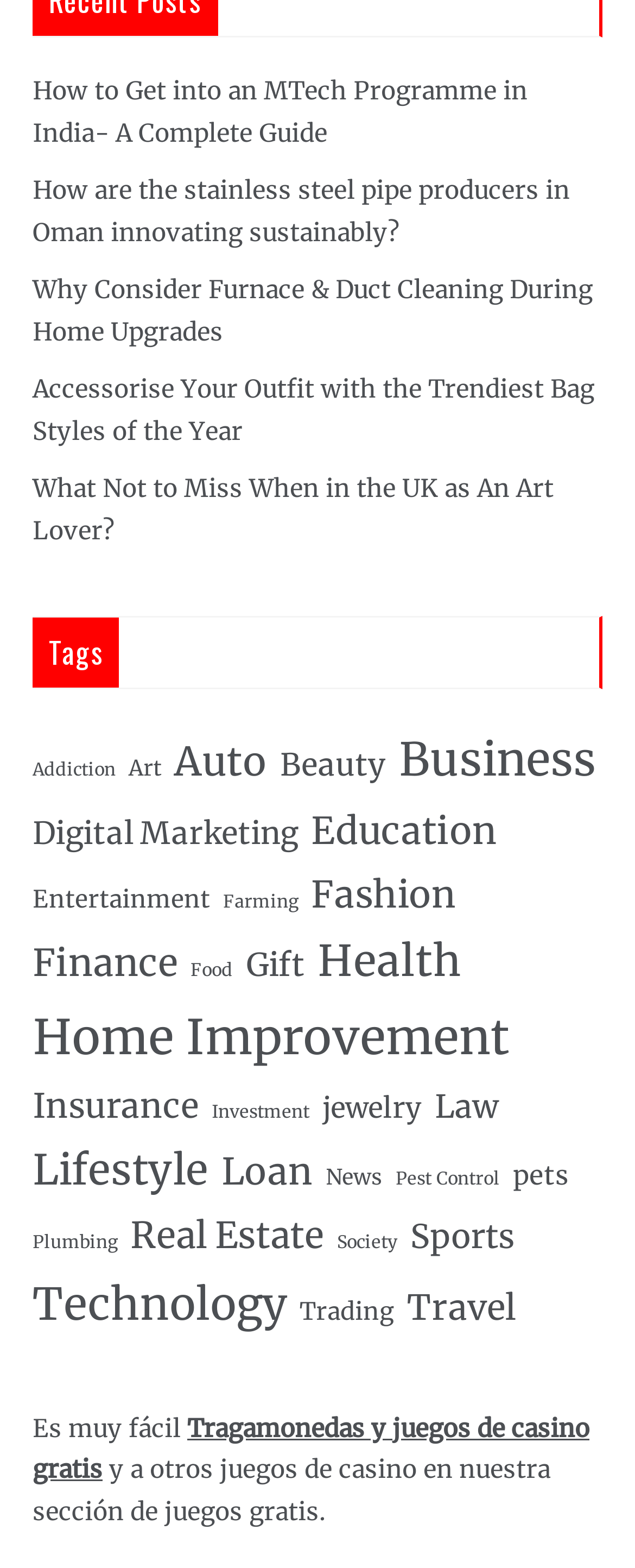What is the category with the most items?
Utilize the information in the image to give a detailed answer to the question.

I determined the answer by examining the links under the 'Tags' heading. I found that the link 'Home Improvement (48 items)' has the highest number of items, indicating that it is the category with the most items.